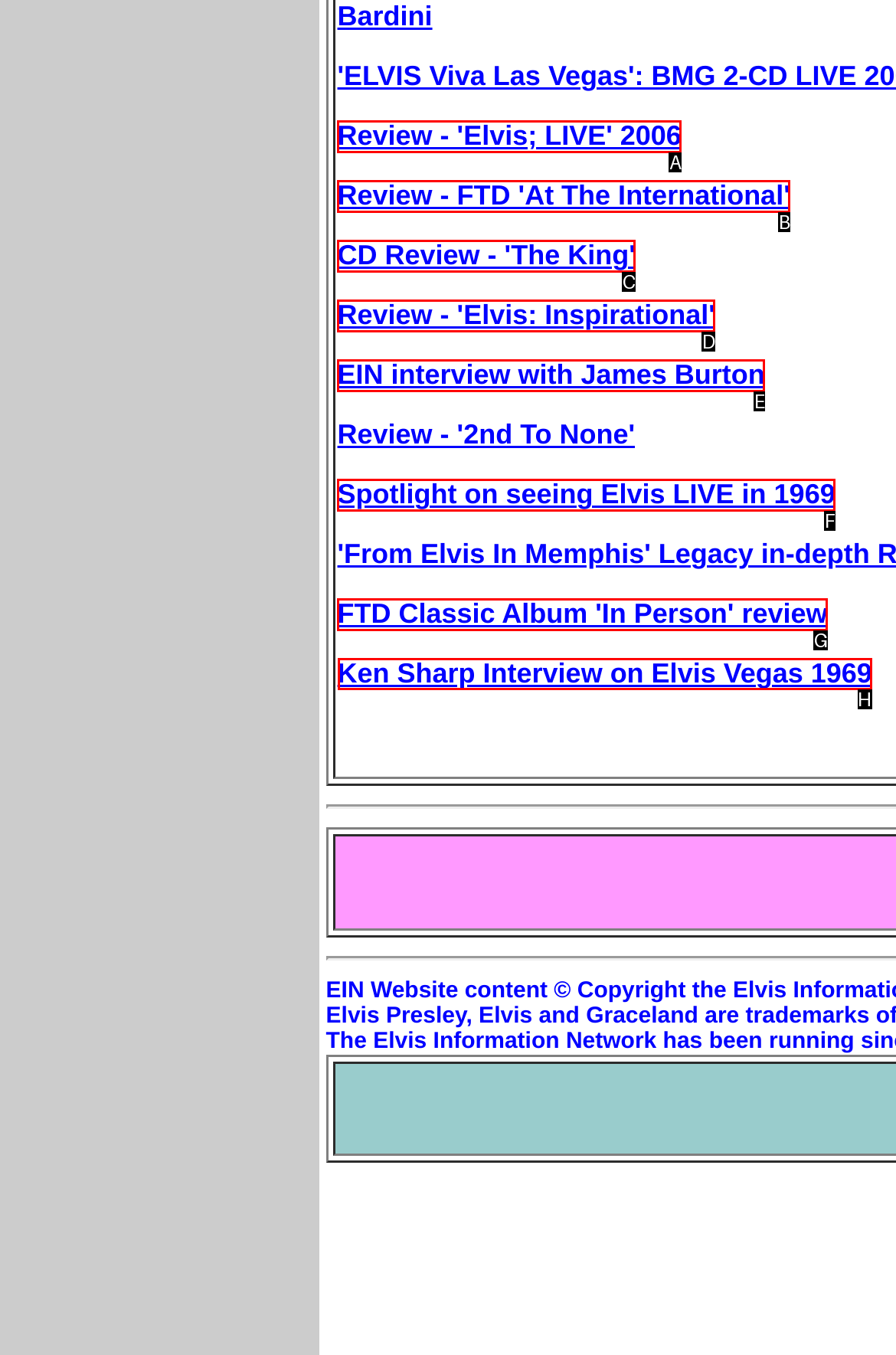Choose the letter of the option you need to click to Click the Hygraph logo. Answer with the letter only.

None